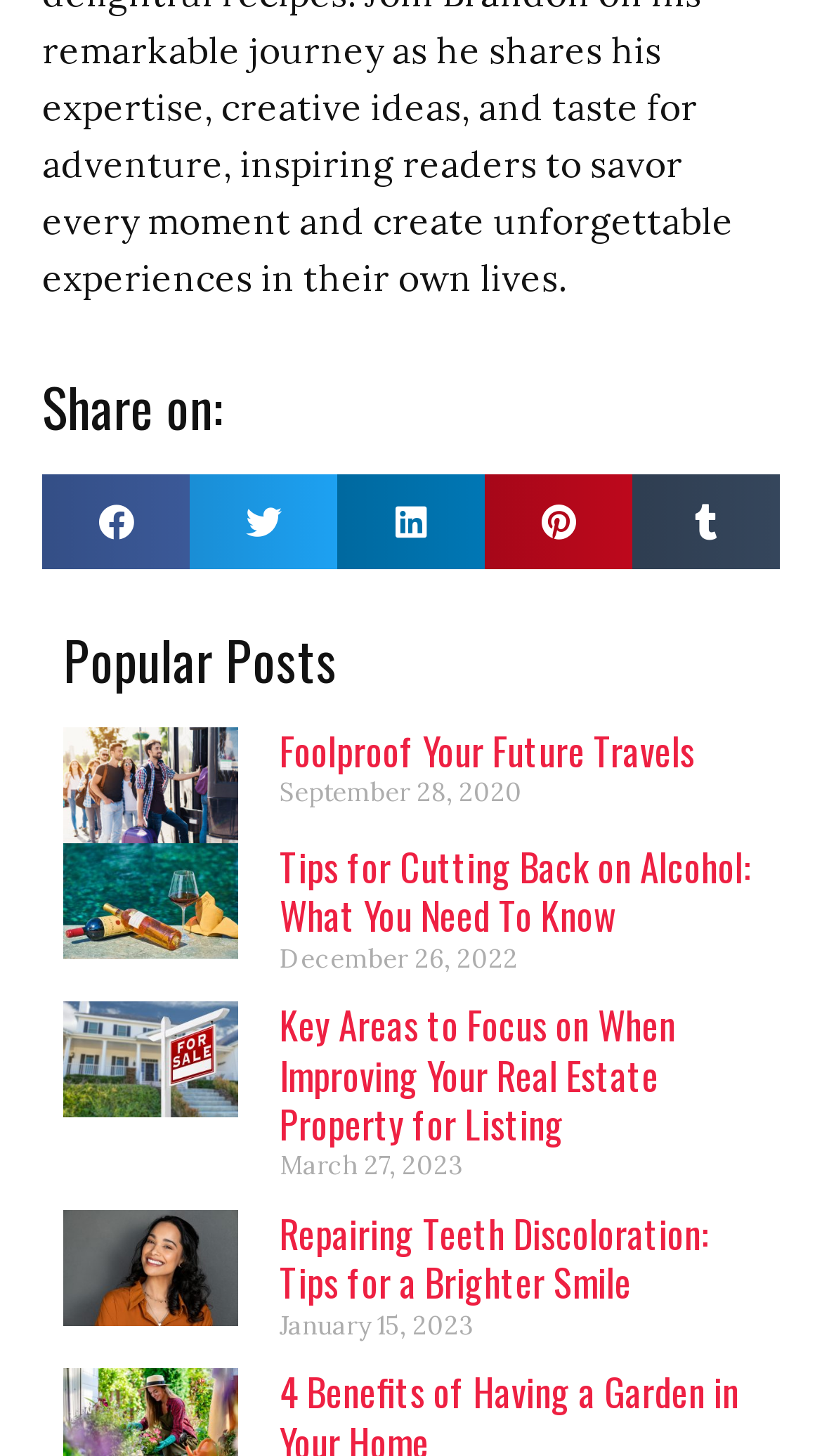Determine the bounding box for the described UI element: "parent_node: Foolproof Your Future Travels".

[0.077, 0.499, 0.288, 0.579]